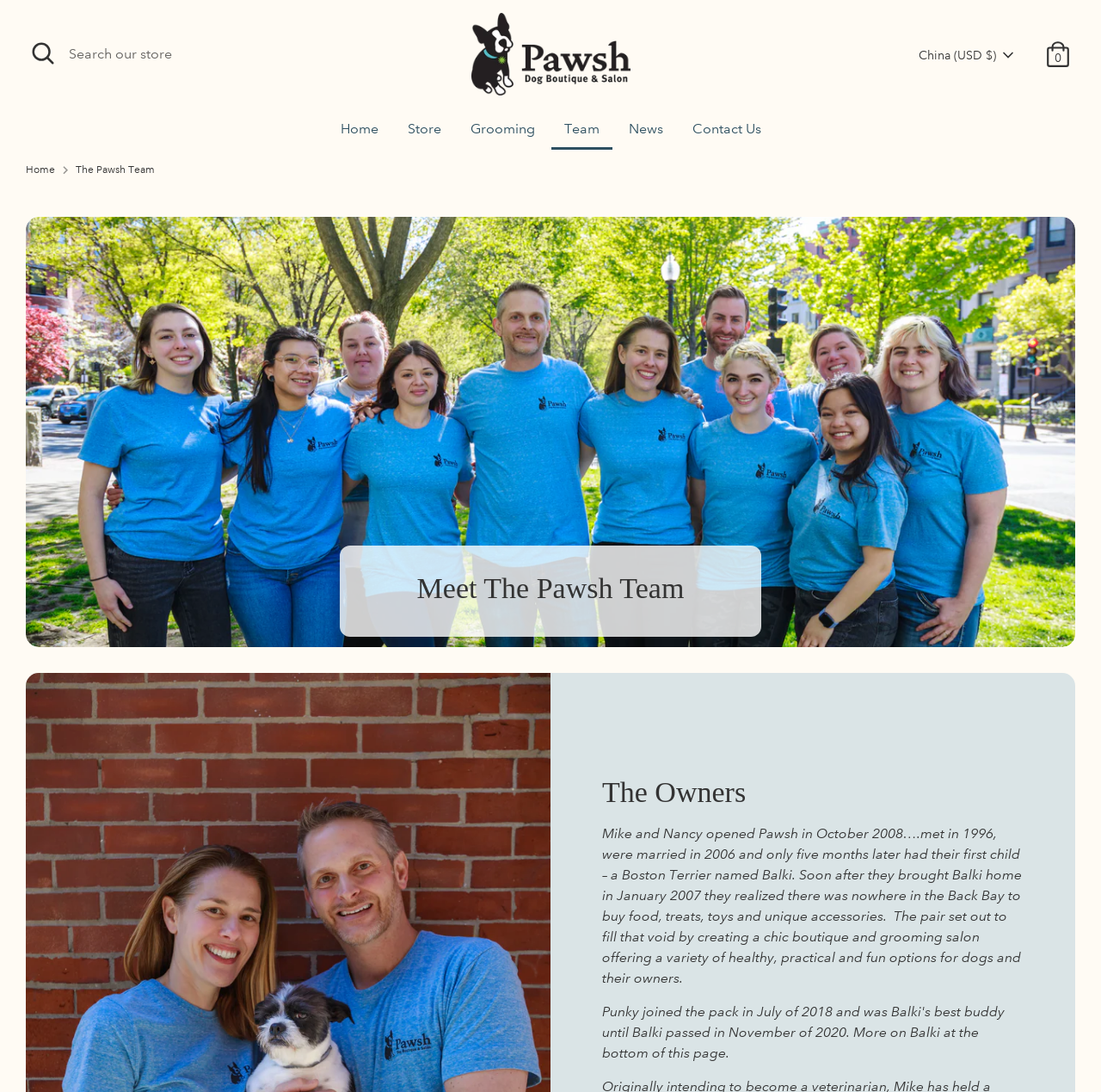What are the hours of operation for the dog boutique?
Refer to the image and give a detailed response to the question.

The hours of operation for the dog boutique can be found in the 'LOCATION & HOURS' section, where it lists the hours as 'Mon-Sat 11AM-6PM, Sun 12PM-5PM'.